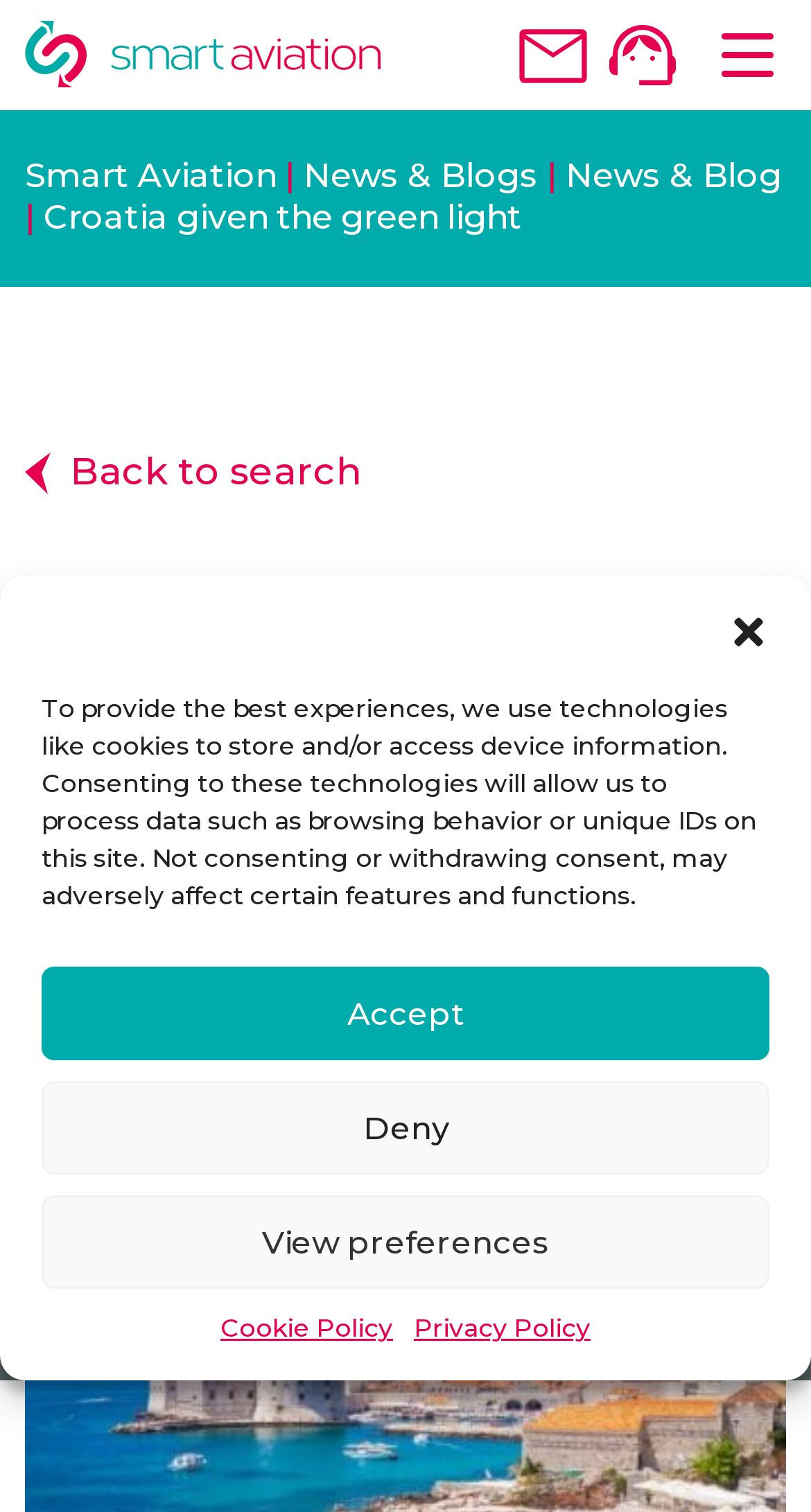Locate the bounding box coordinates of the segment that needs to be clicked to meet this instruction: "Go to Smart Aviation homepage".

[0.031, 0.014, 0.469, 0.057]